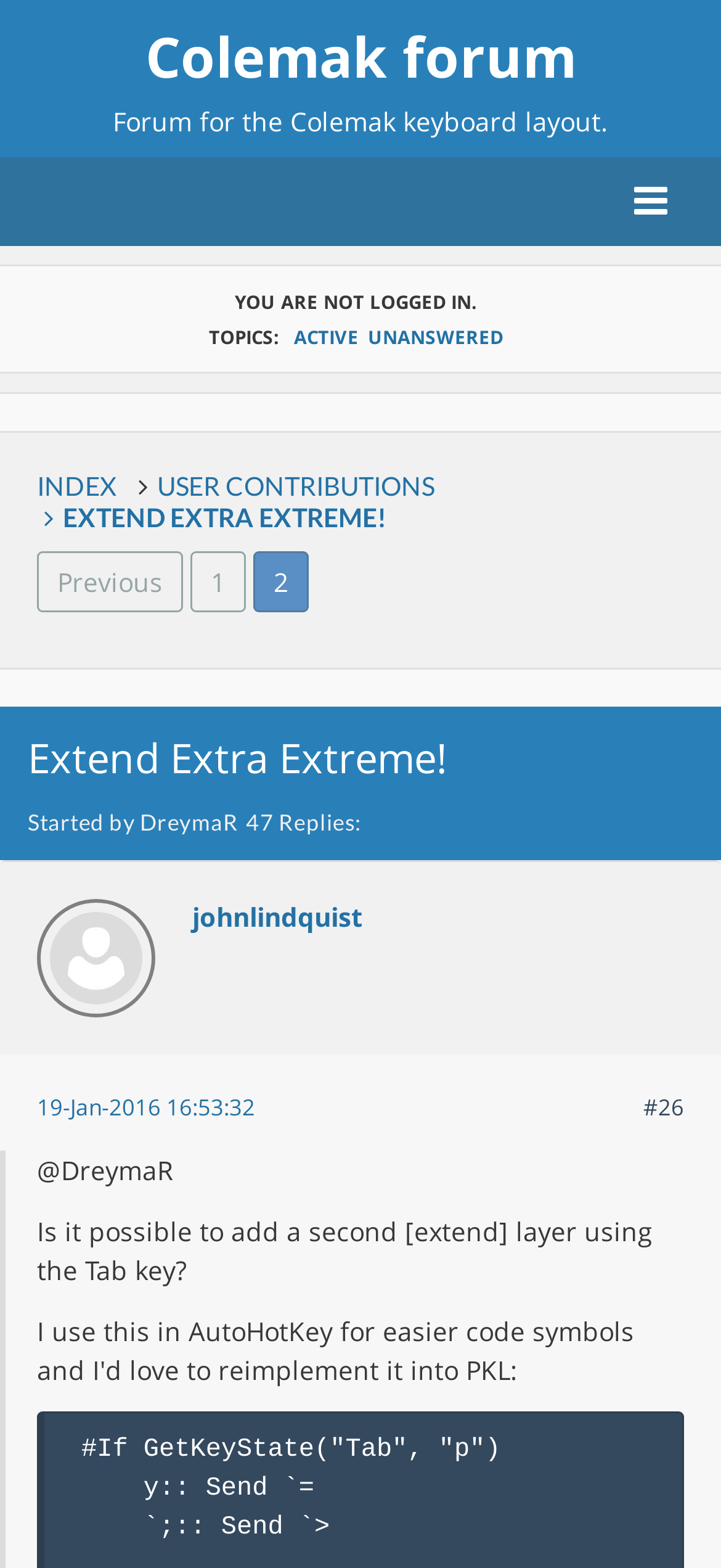With reference to the screenshot, provide a detailed response to the question below:
What is the name of the forum?

The name of the forum can be found in the top-left corner of the webpage, where it says 'Colemak forum' in a heading element.